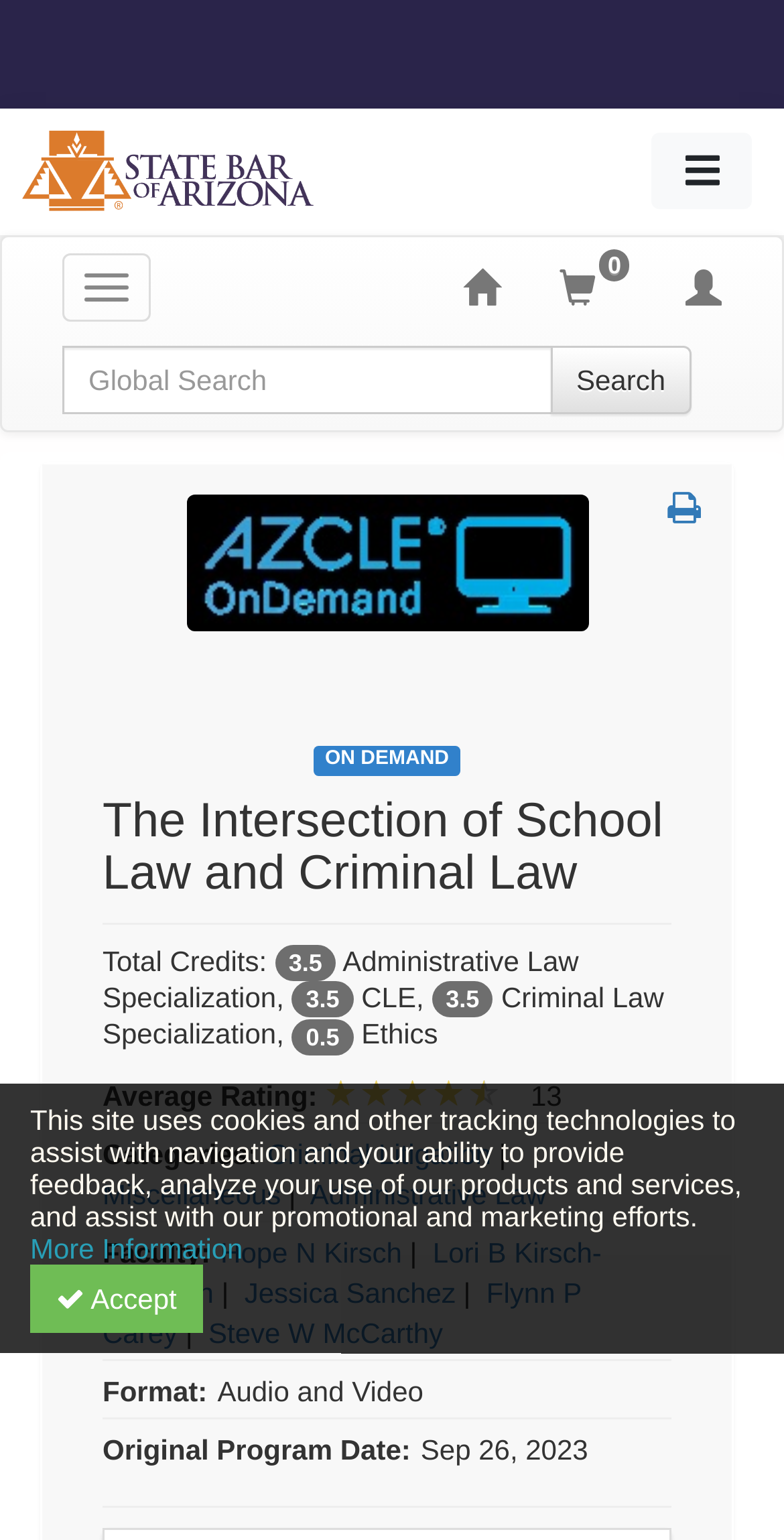Locate the bounding box coordinates of the clickable element to fulfill the following instruction: "Click the Image of The Intersection of School Law and Criminal Law". Provide the coordinates as four float numbers between 0 and 1 in the format [left, top, right, bottom].

[0.237, 0.353, 0.75, 0.374]